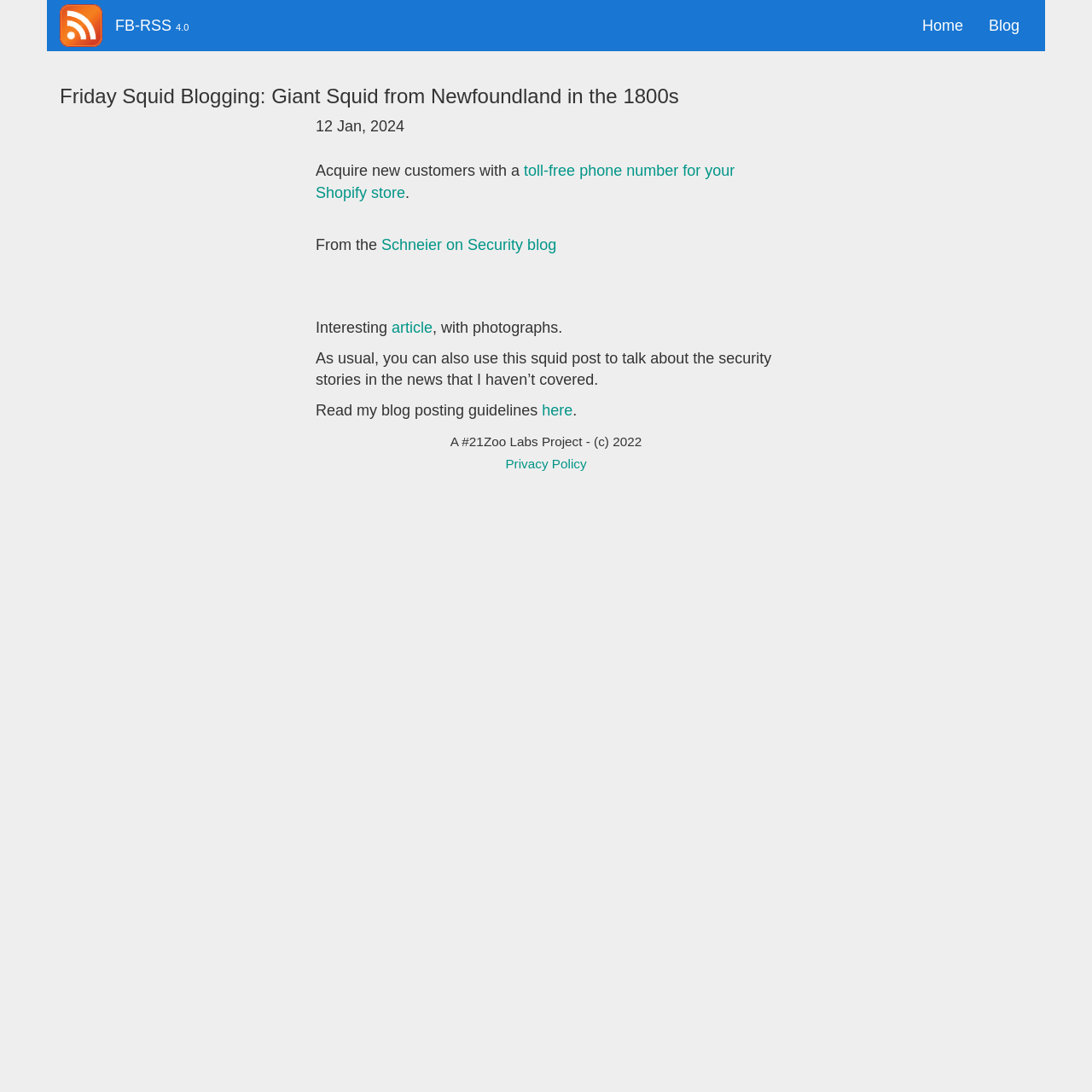What is the name of the project?
Please provide a single word or phrase answer based on the image.

21Zoo Labs Project